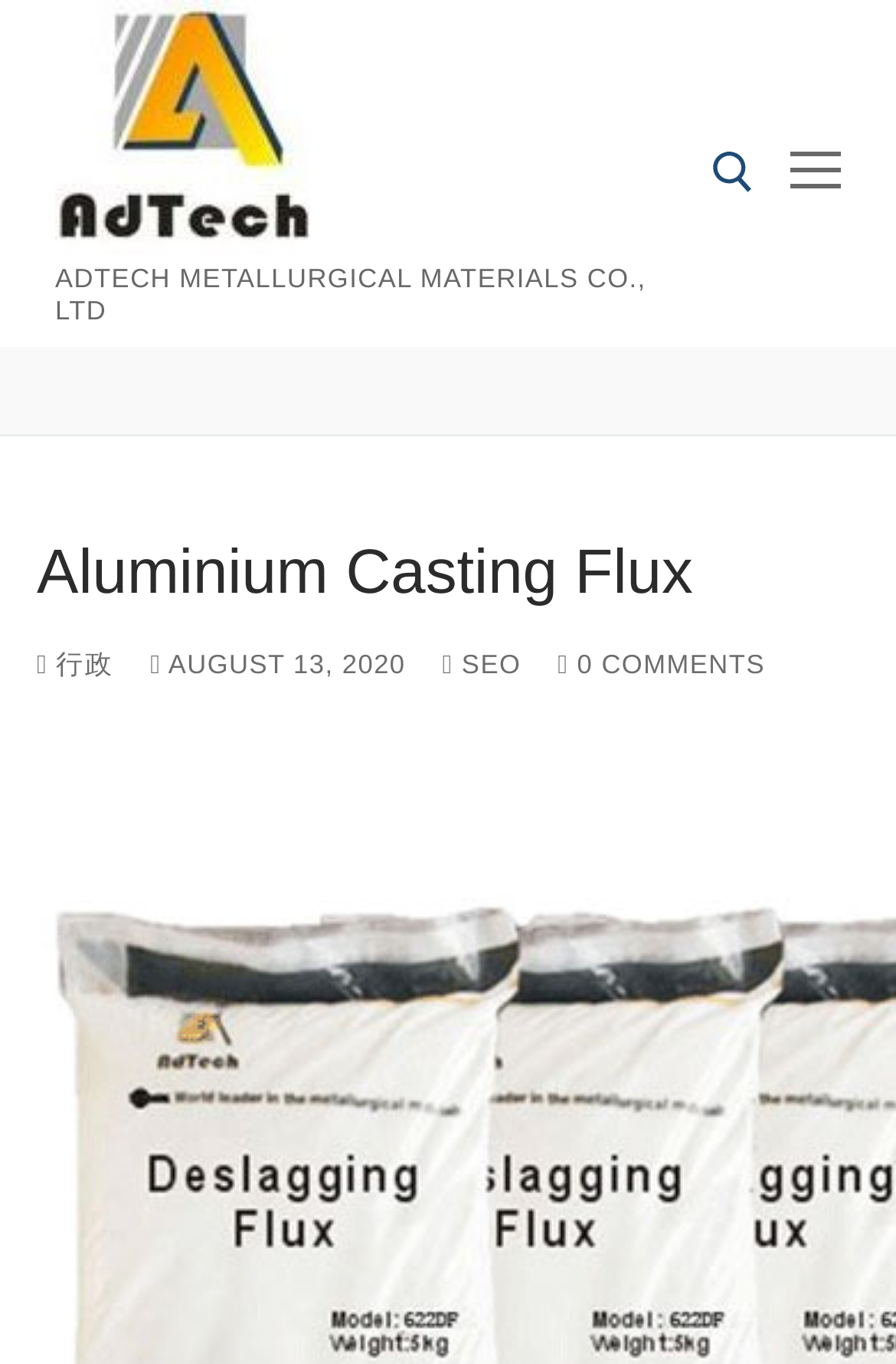What is the date mentioned on the webpage?
Look at the image and provide a detailed response to the question.

I found the date by looking at the link element located below the main heading, which reads 'AUGUST 13, 2020'.